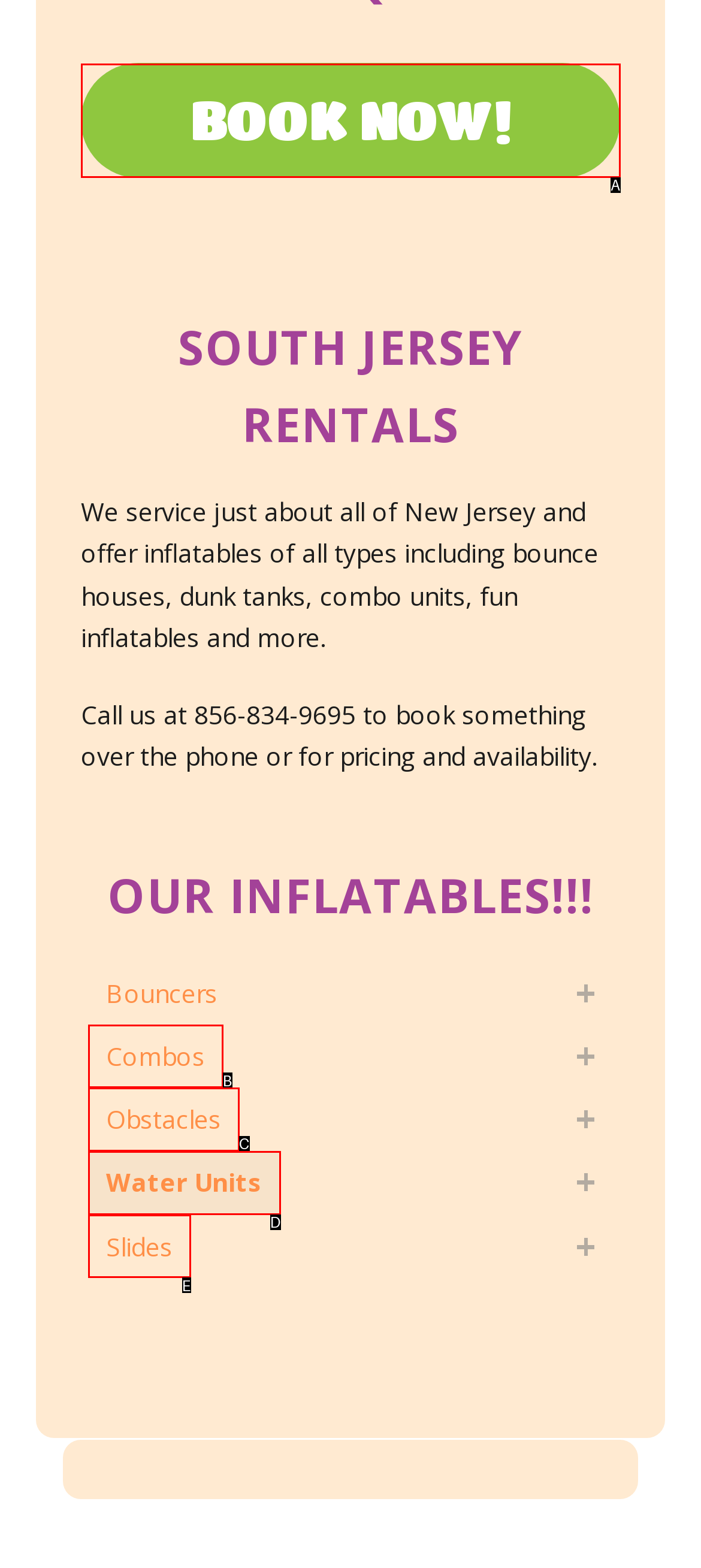Find the option that matches this description: BOOK NOW!
Provide the matching option's letter directly.

A